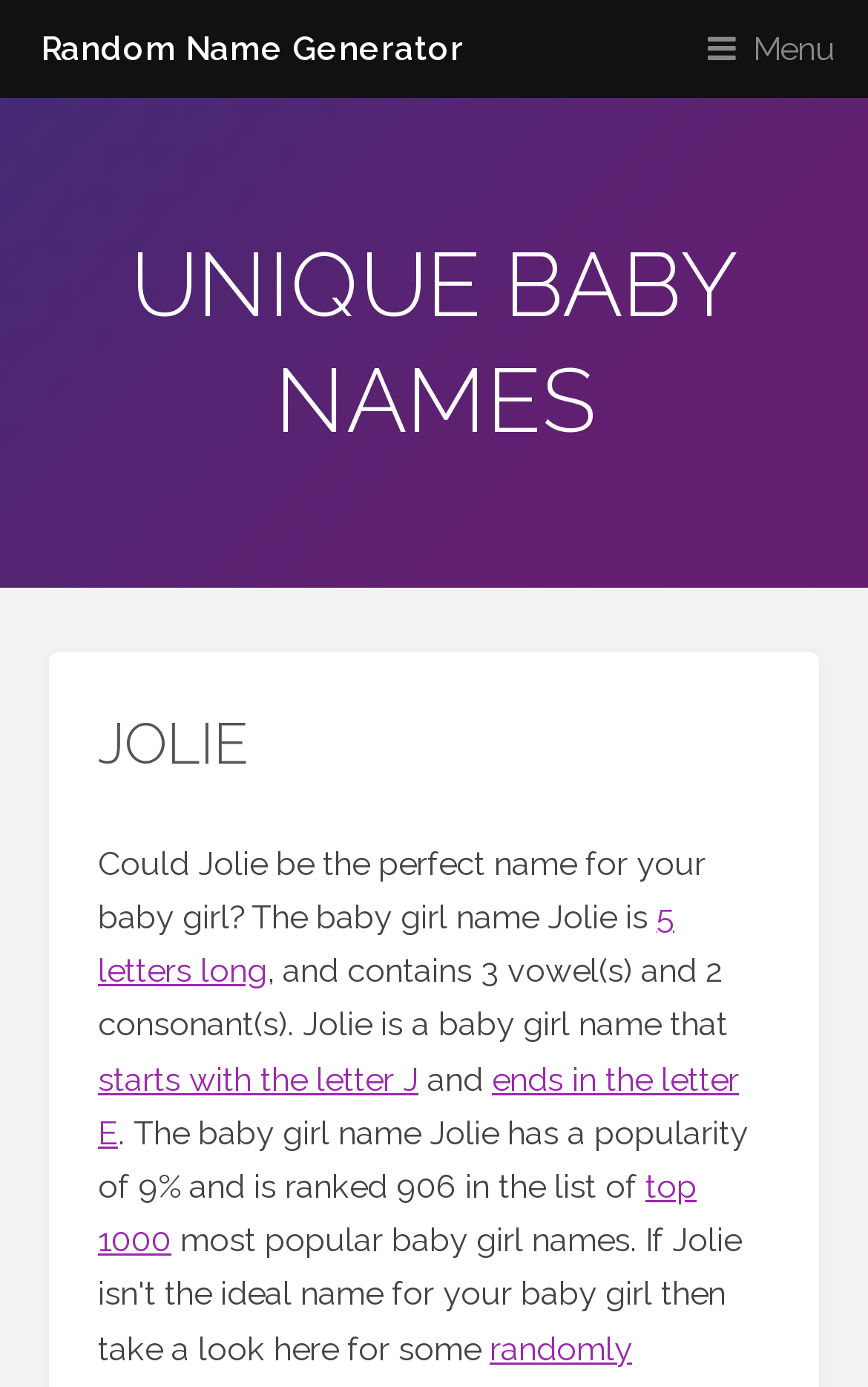What is the popularity of the baby girl name Jolie?
Please answer the question with a detailed and comprehensive explanation.

The popularity of the baby girl name Jolie can be found in the text 'The baby girl name Jolie has a popularity of 9% and is ranked 906 in the list of top 1000'.